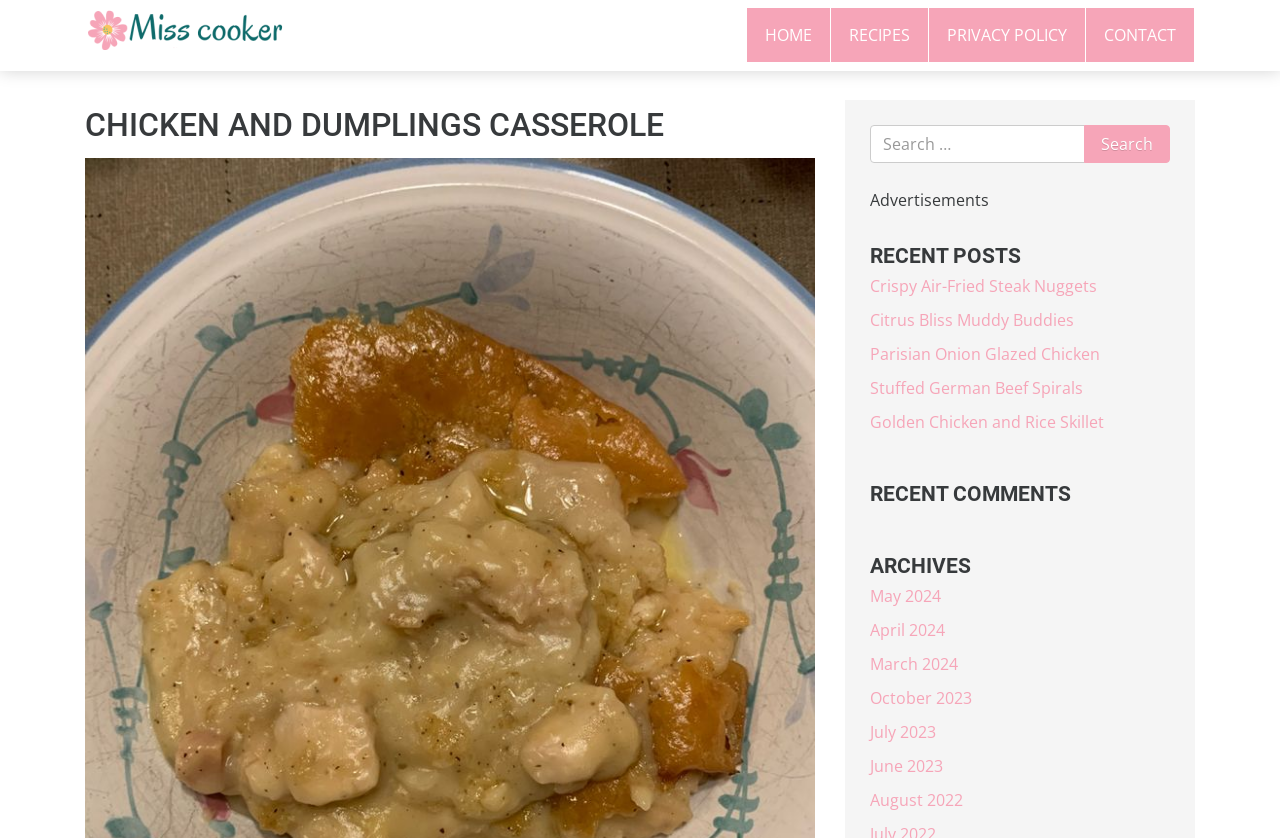Determine the bounding box coordinates for the area you should click to complete the following instruction: "search for recipes".

[0.68, 0.149, 0.914, 0.195]